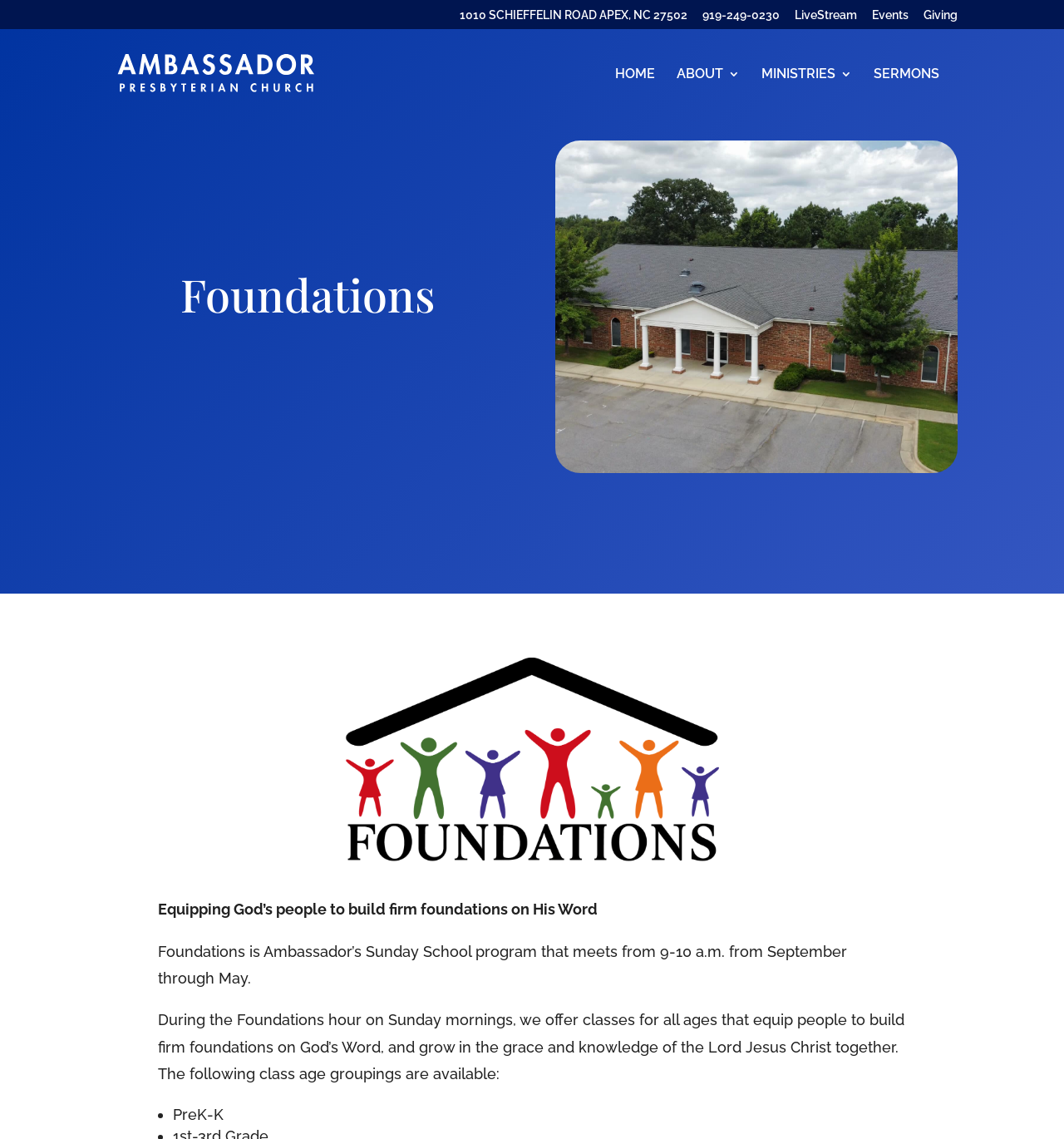Find and specify the bounding box coordinates that correspond to the clickable region for the instruction: "go to home page".

[0.578, 0.06, 0.616, 0.104]